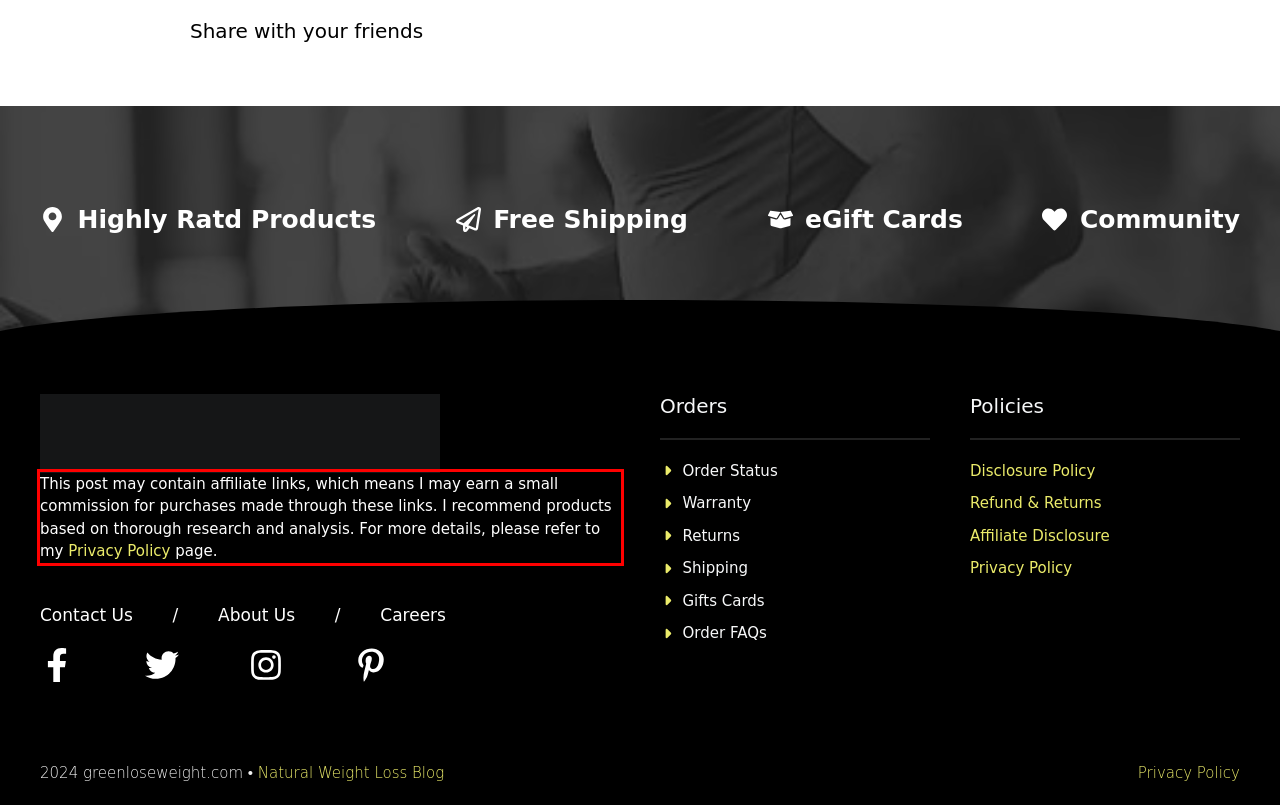Review the webpage screenshot provided, and perform OCR to extract the text from the red bounding box.

This post may contain affiliate links, which means I may earn a small commission for purchases made through these links. I recommend products based on thorough research and analysis. For more details, please refer to my Privacy Policy page.